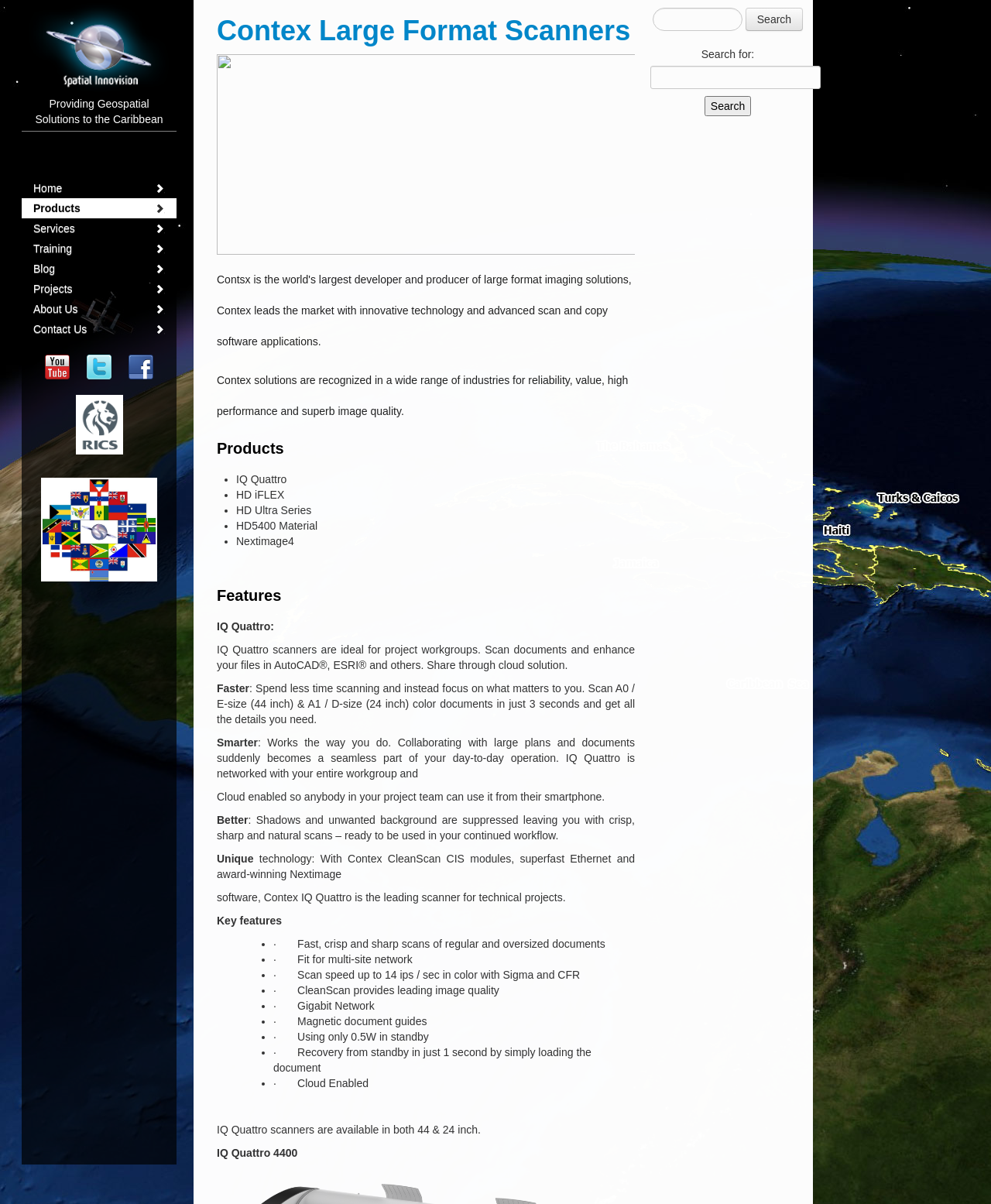Find the bounding box coordinates of the element to click in order to complete the given instruction: "Click on the IQ Quattro link."

[0.219, 0.012, 0.636, 0.039]